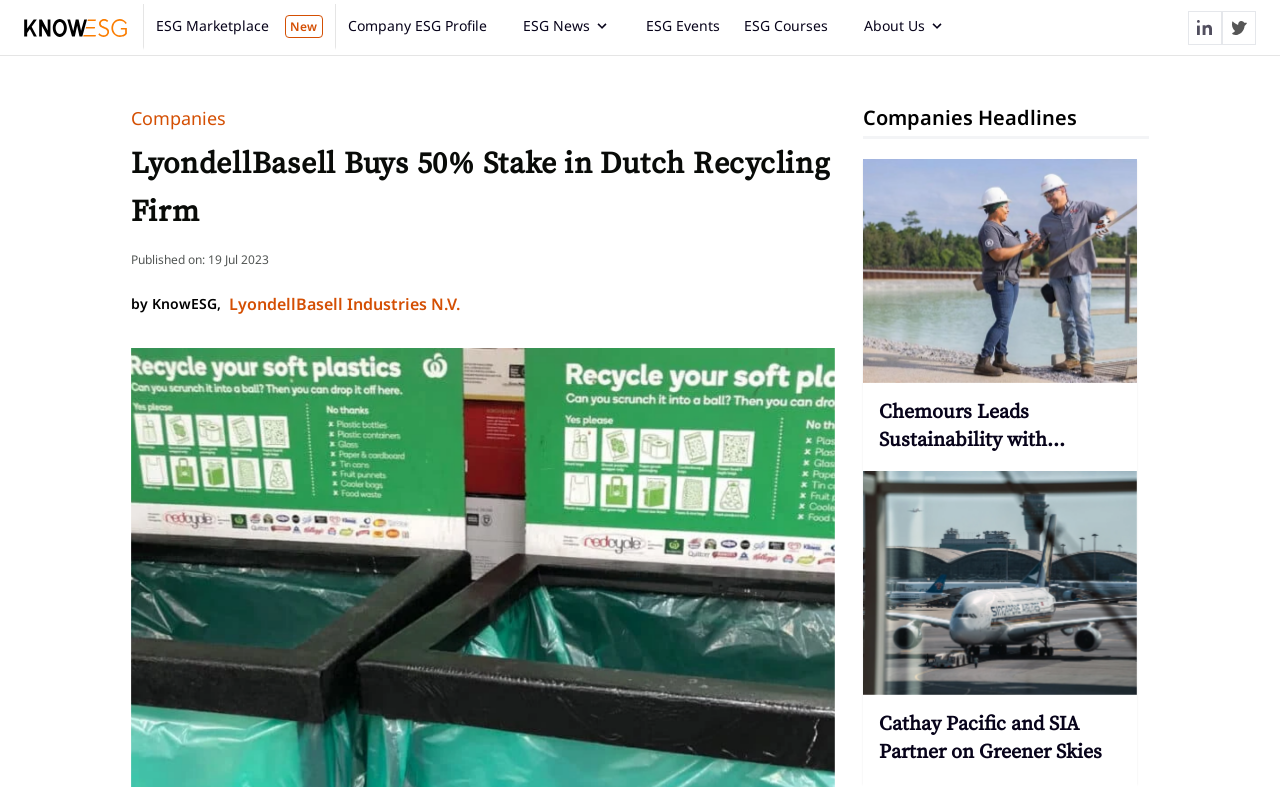Locate the bounding box coordinates of the element I should click to achieve the following instruction: "Visit ESG MarketplaceNew".

[0.111, 0.005, 0.262, 0.064]